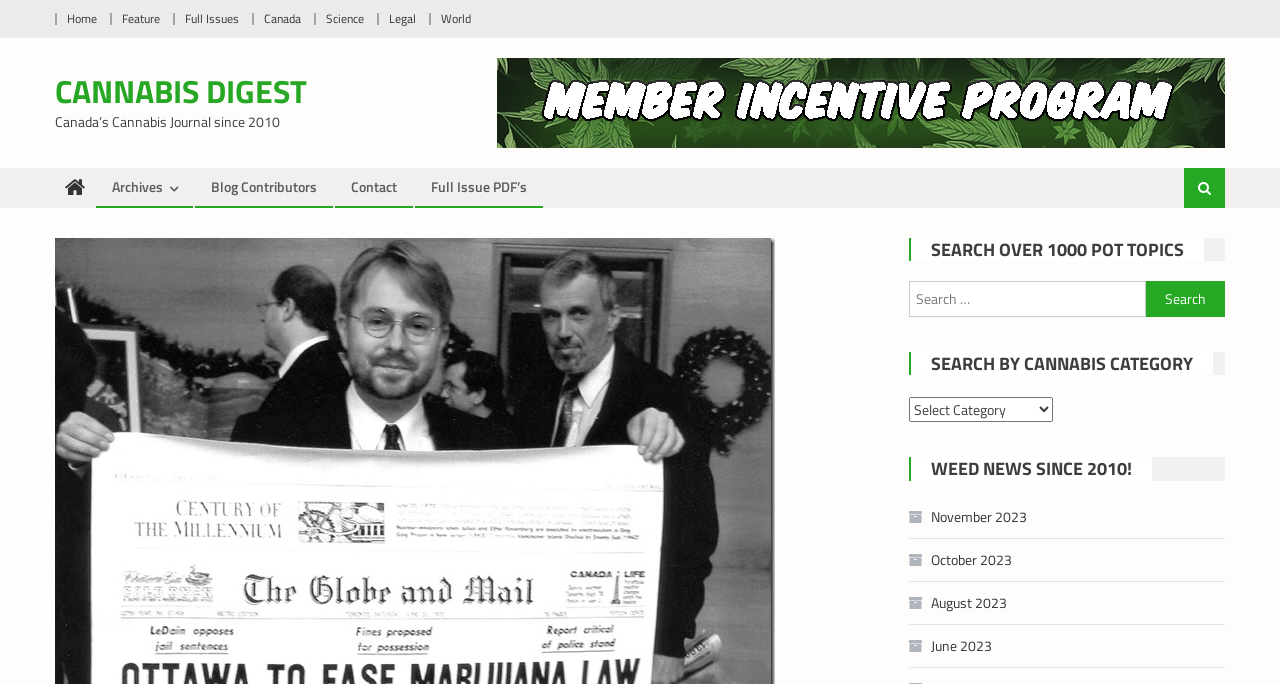Provide the bounding box coordinates of the section that needs to be clicked to accomplish the following instruction: "Click on the Home link."

[0.052, 0.013, 0.076, 0.041]